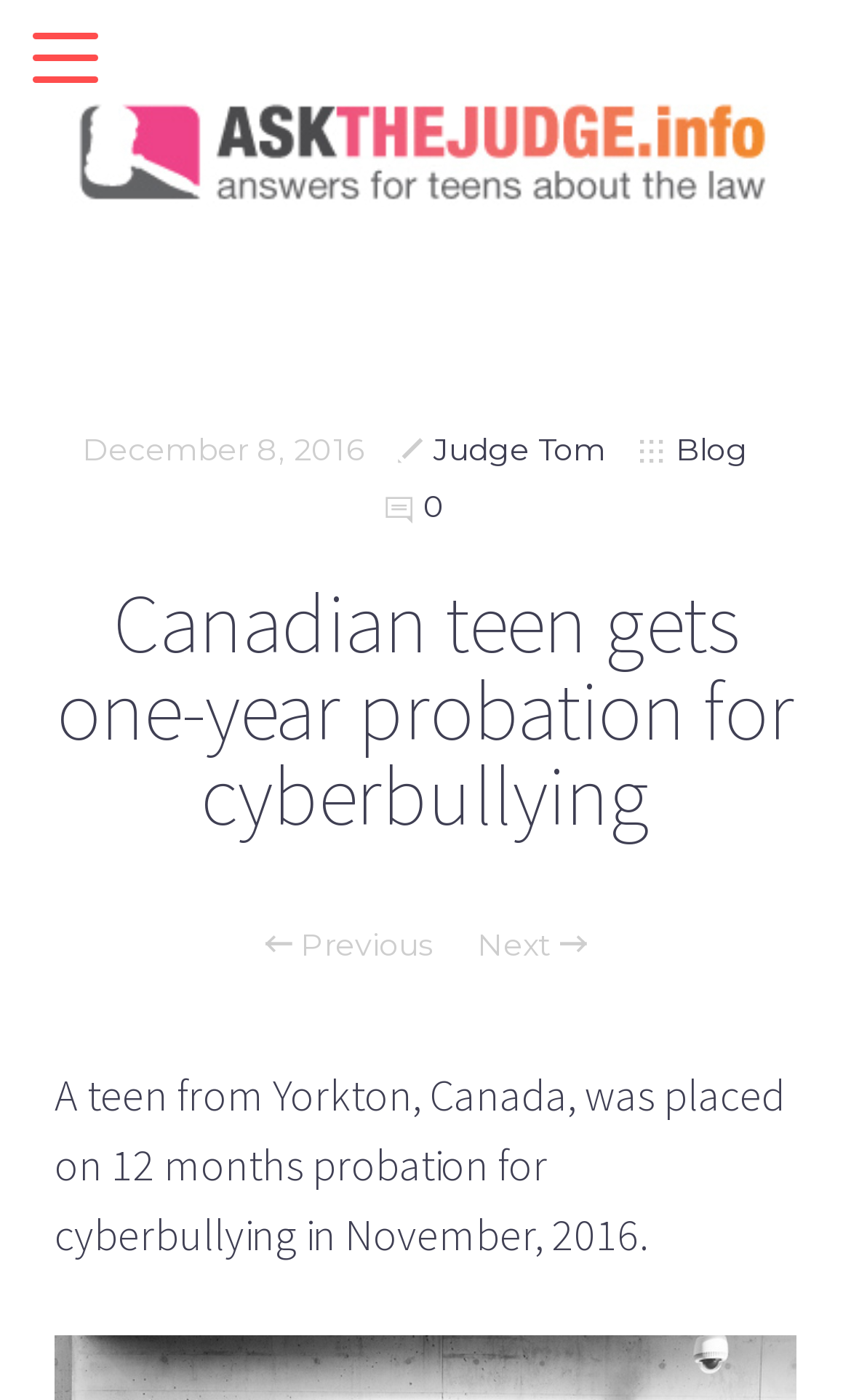How many links are in the top section?
Using the image as a reference, deliver a detailed and thorough answer to the question.

I counted the number of link elements in the top section of the webpage, which includes the logo, 'Judge Tom', 'Blog', and a link with the text '0'. There are 4 links in total.